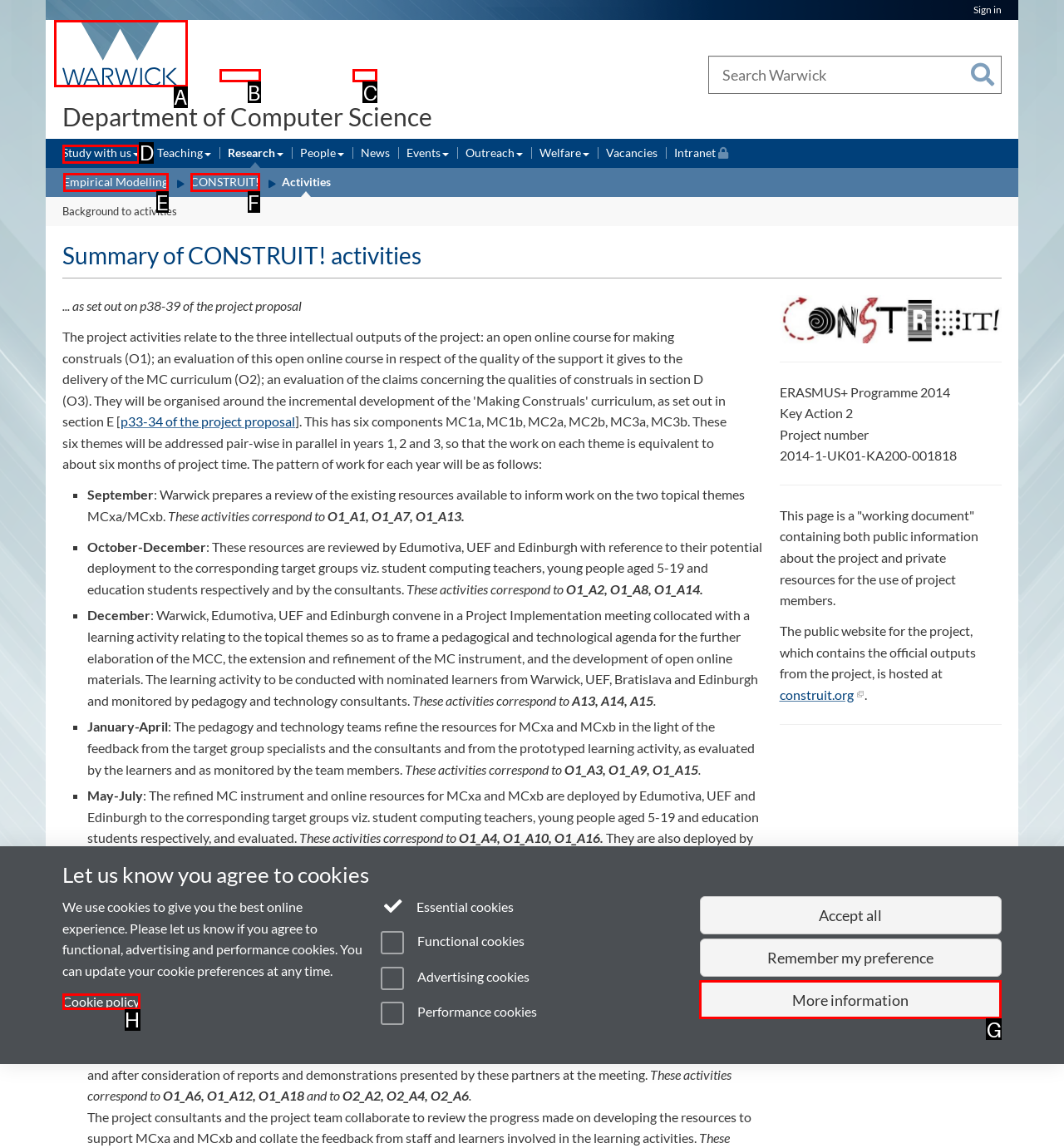Identify the HTML element to click to fulfill this task: Study with us
Answer with the letter from the given choices.

D